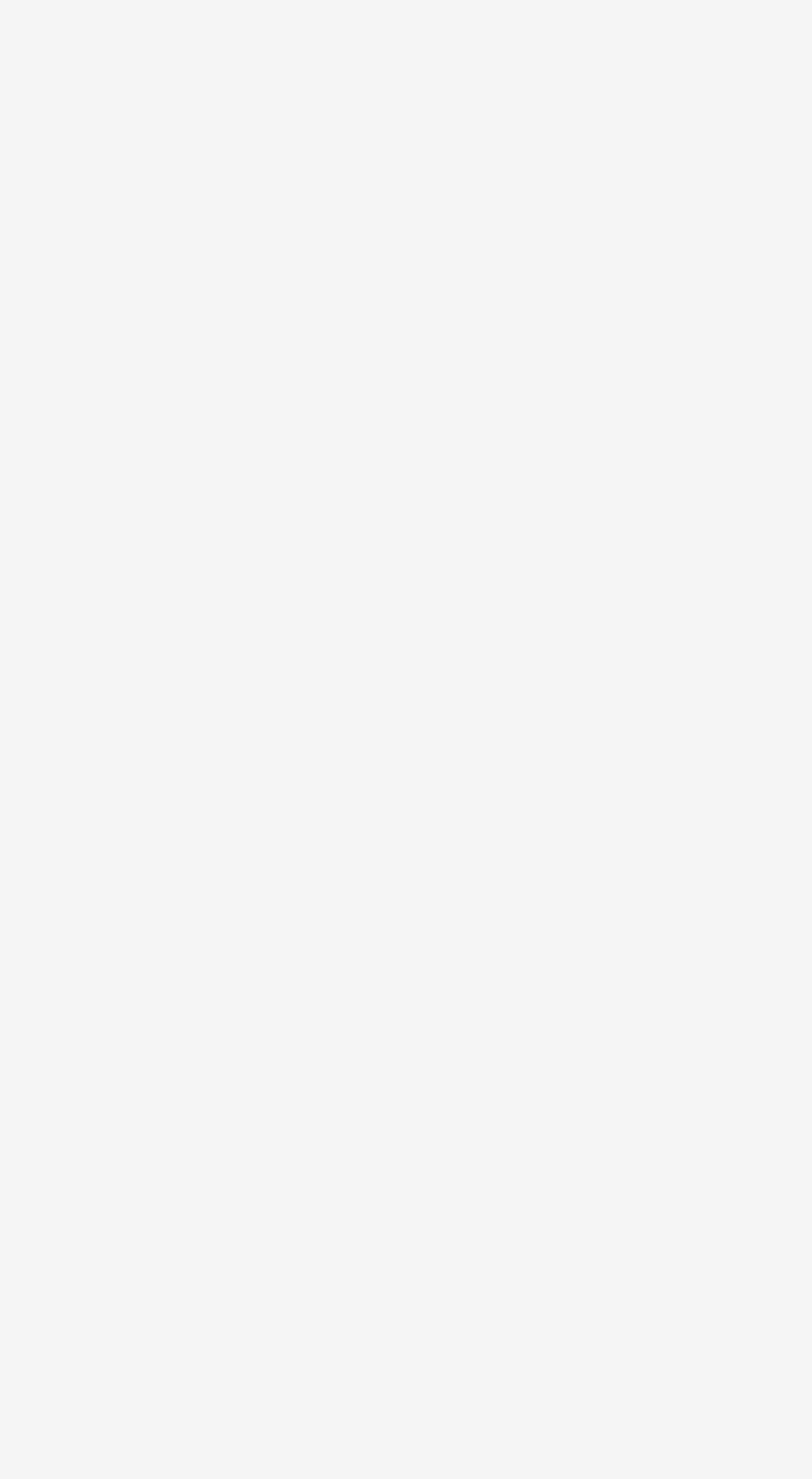Locate the bounding box coordinates of the clickable area needed to fulfill the instruction: "Read the Blog".

[0.041, 0.19, 0.149, 0.235]